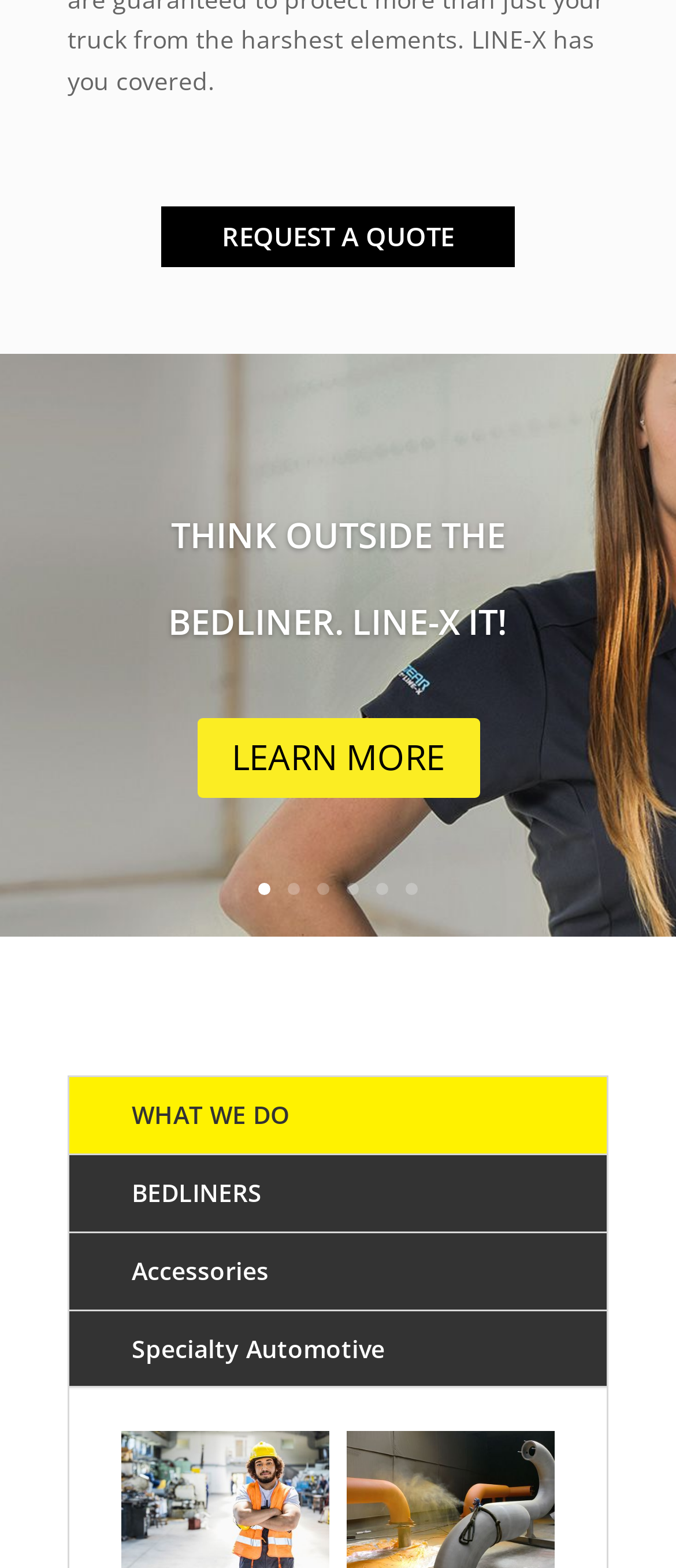Find the bounding box coordinates of the element to click in order to complete this instruction: "Learn more about LINE-X". The bounding box coordinates must be four float numbers between 0 and 1, denoted as [left, top, right, bottom].

[0.291, 0.458, 0.709, 0.509]